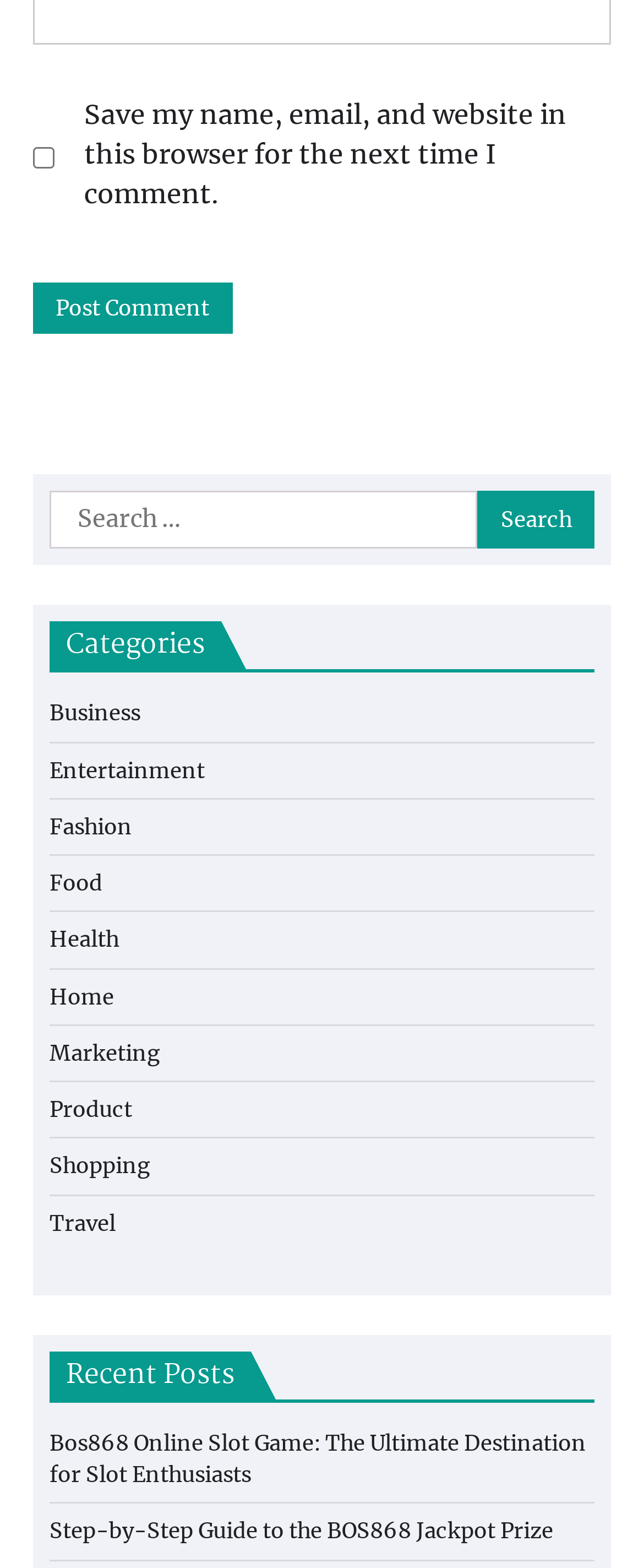Use a single word or phrase to answer the question: How many categories are listed?

12